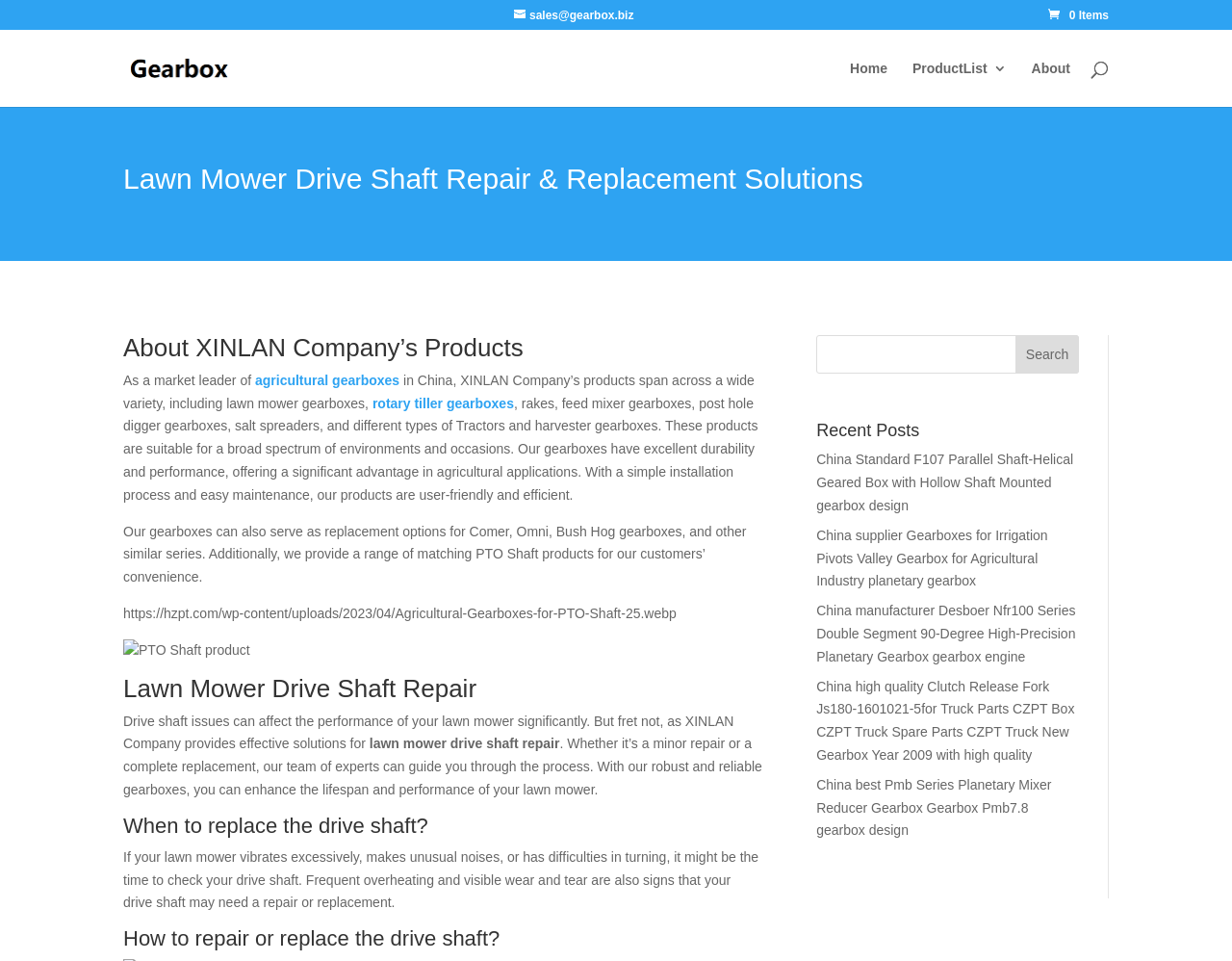Please answer the following question using a single word or phrase: 
What type of gearboxes does XINLAN Company provide?

Agricultural gearboxes